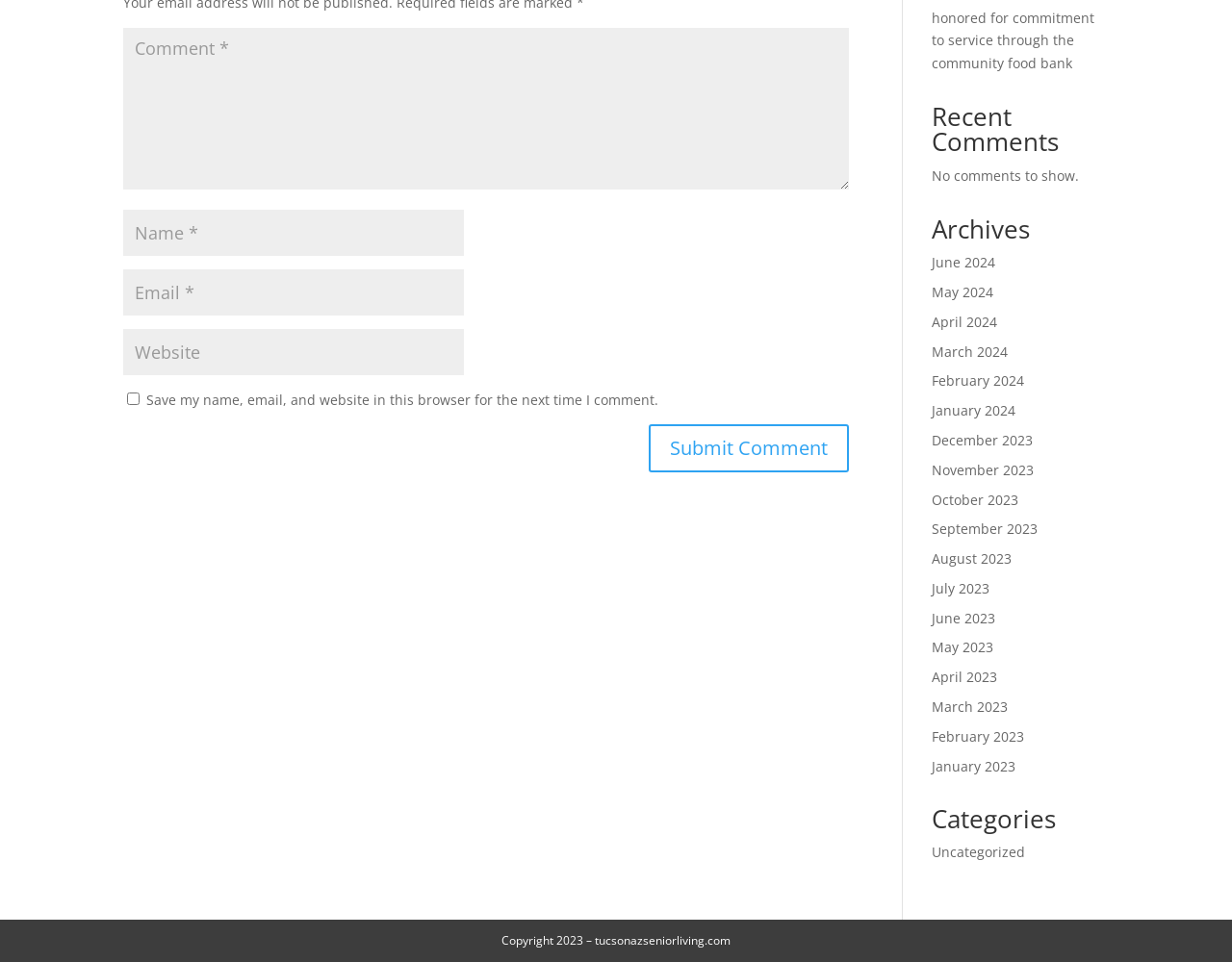Locate the bounding box of the UI element described by: "input value="Comment *" name="comment"" in the given webpage screenshot.

[0.1, 0.029, 0.689, 0.197]